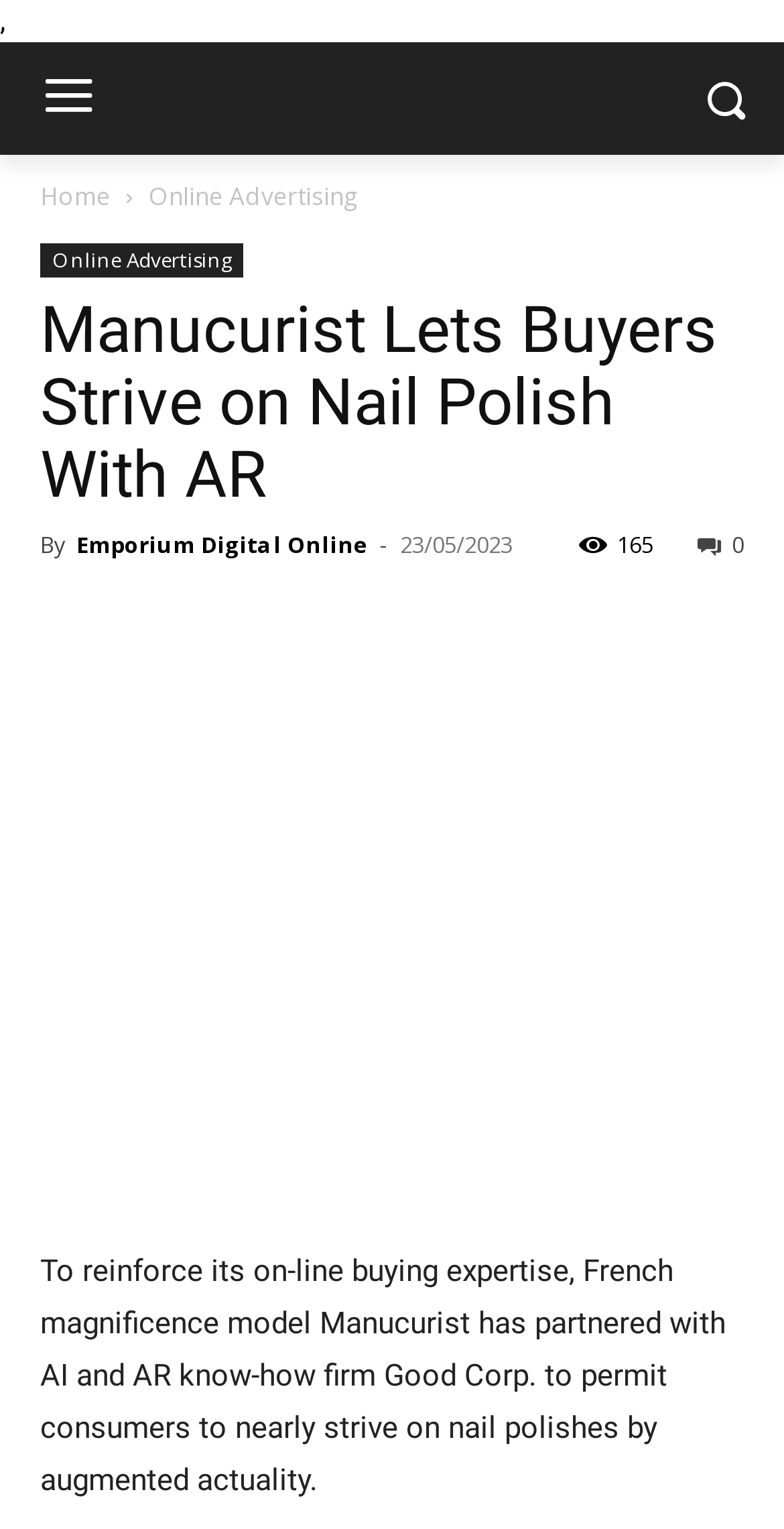Determine the bounding box for the UI element described here: "Emporium Digital Online".

[0.097, 0.346, 0.469, 0.366]